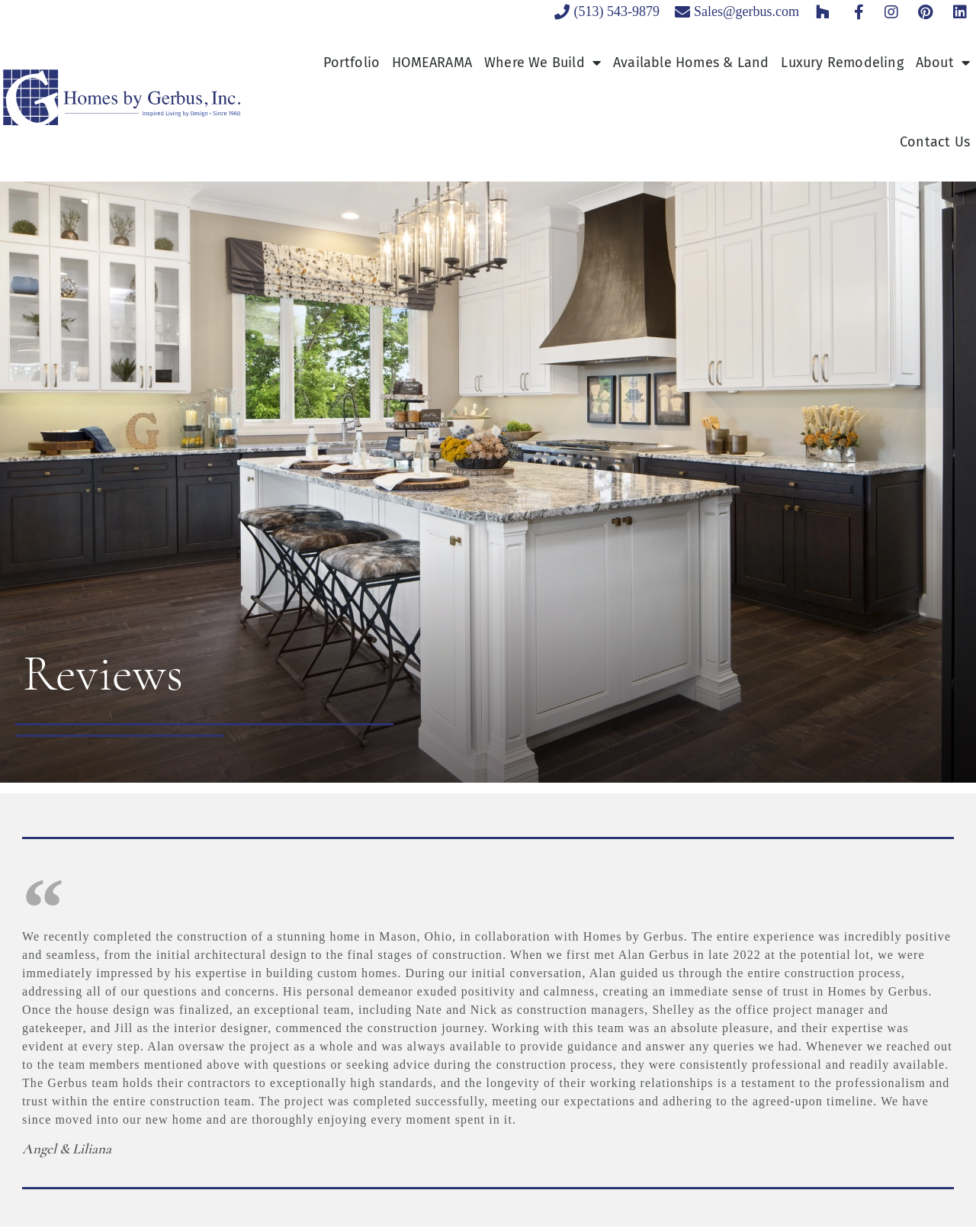Please find the bounding box coordinates of the element that must be clicked to perform the given instruction: "Email Sales". The coordinates should be four float numbers from 0 to 1, i.e., [left, top, right, bottom].

[0.687, 0.001, 0.819, 0.018]